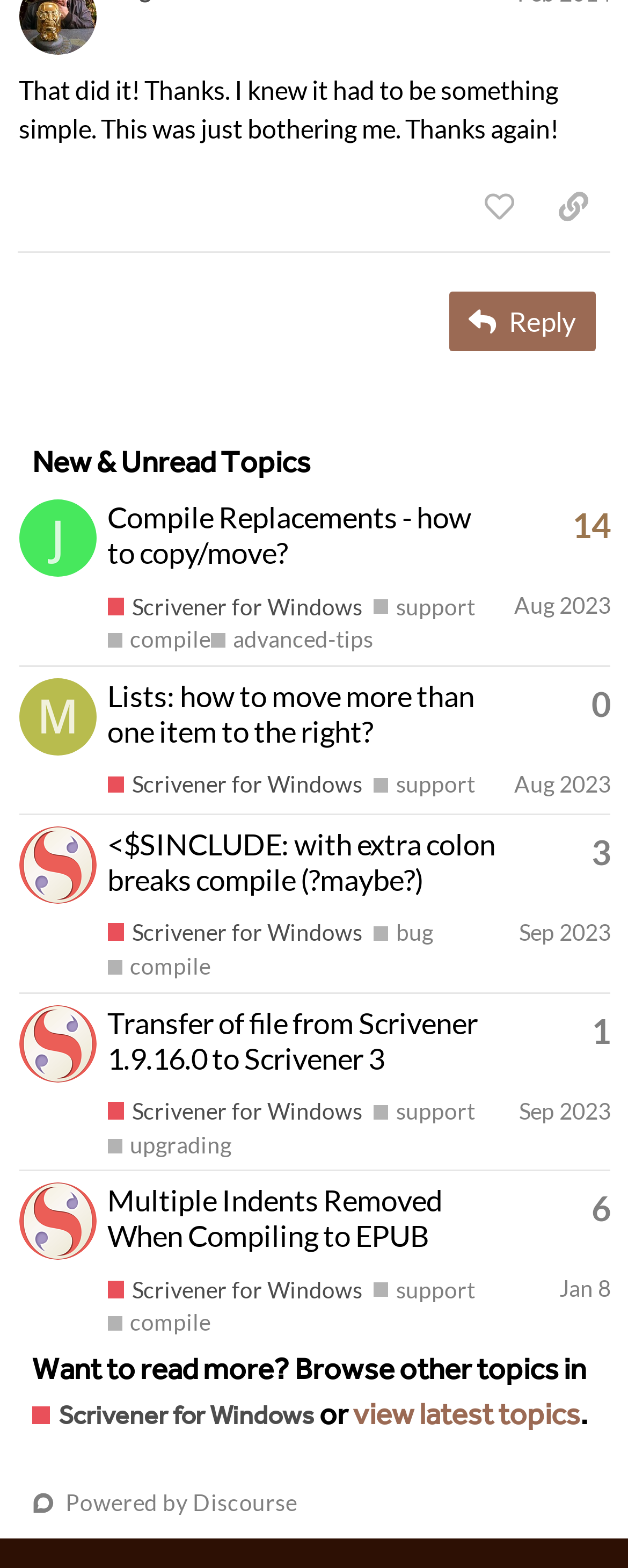Determine the bounding box coordinates of the region to click in order to accomplish the following instruction: "Reply to a post". Provide the coordinates as four float numbers between 0 and 1, specifically [left, top, right, bottom].

[0.715, 0.186, 0.949, 0.224]